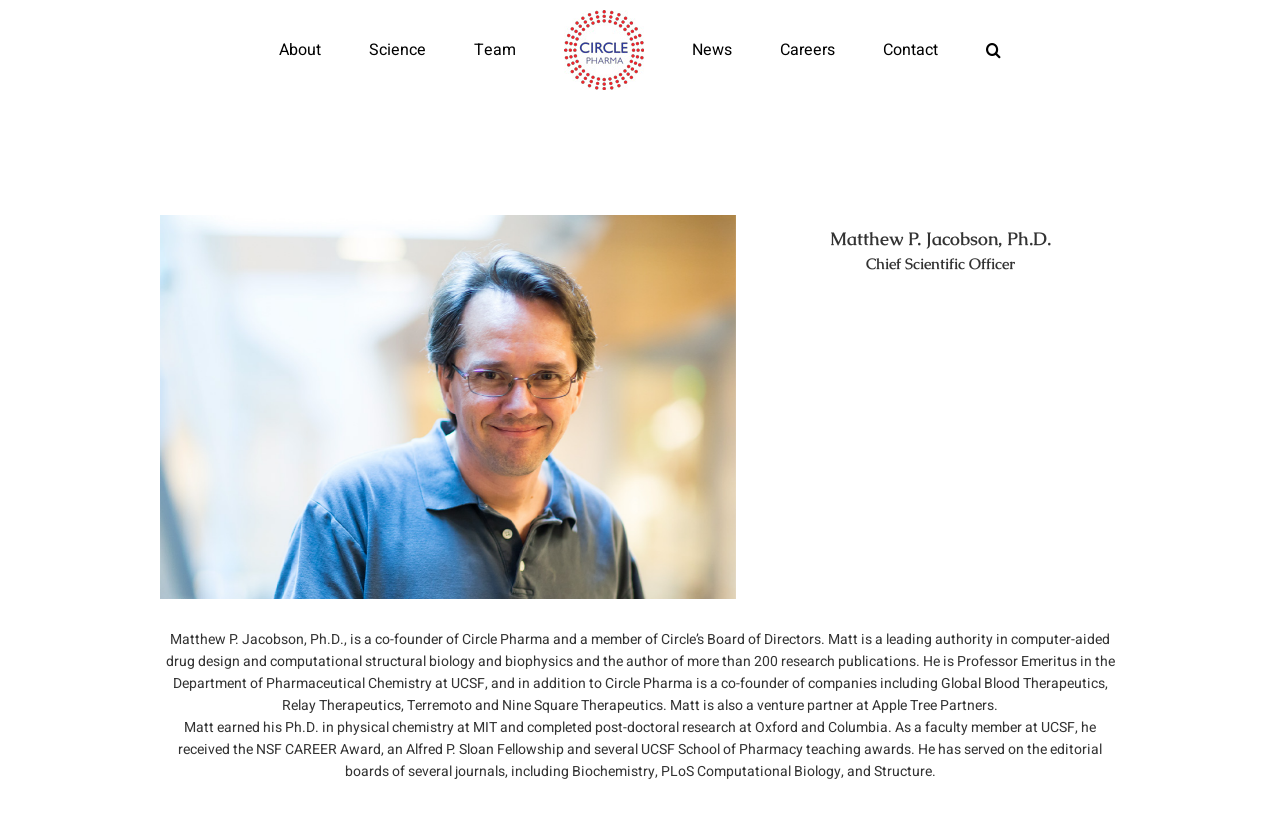Offer a comprehensive description of the webpage’s content and structure.

The webpage is about Matthew P. Jacobson, Ph.D., a co-founder of Circle Pharma and a member of its Board of Directors. At the top of the page, there is a navigation menu with links to "About", "Science", "Team", "Circle Pharma Logo", "News", "Careers", and "Contact". The Circle Pharma logo is an image located next to the navigation menu. 

Below the navigation menu, there is a large image of Matthew P. Jacobson, Ph.D. on the left side of the page. To the right of the image, there are two headings: "Matthew P. Jacobson, Ph.D." and "Chief Scientific Officer". 

Under the headings, there is a block of text that describes Matthew P. Jacobson's background, including his role at Circle Pharma, his expertise in computer-aided drug design and computational structural biology, and his academic achievements. The text also mentions his other ventures and awards.

Further down the page, there is another block of text that provides more details about Matthew P. Jacobson's education and career, including his Ph.D. from MIT, post-doctoral research, and teaching awards.